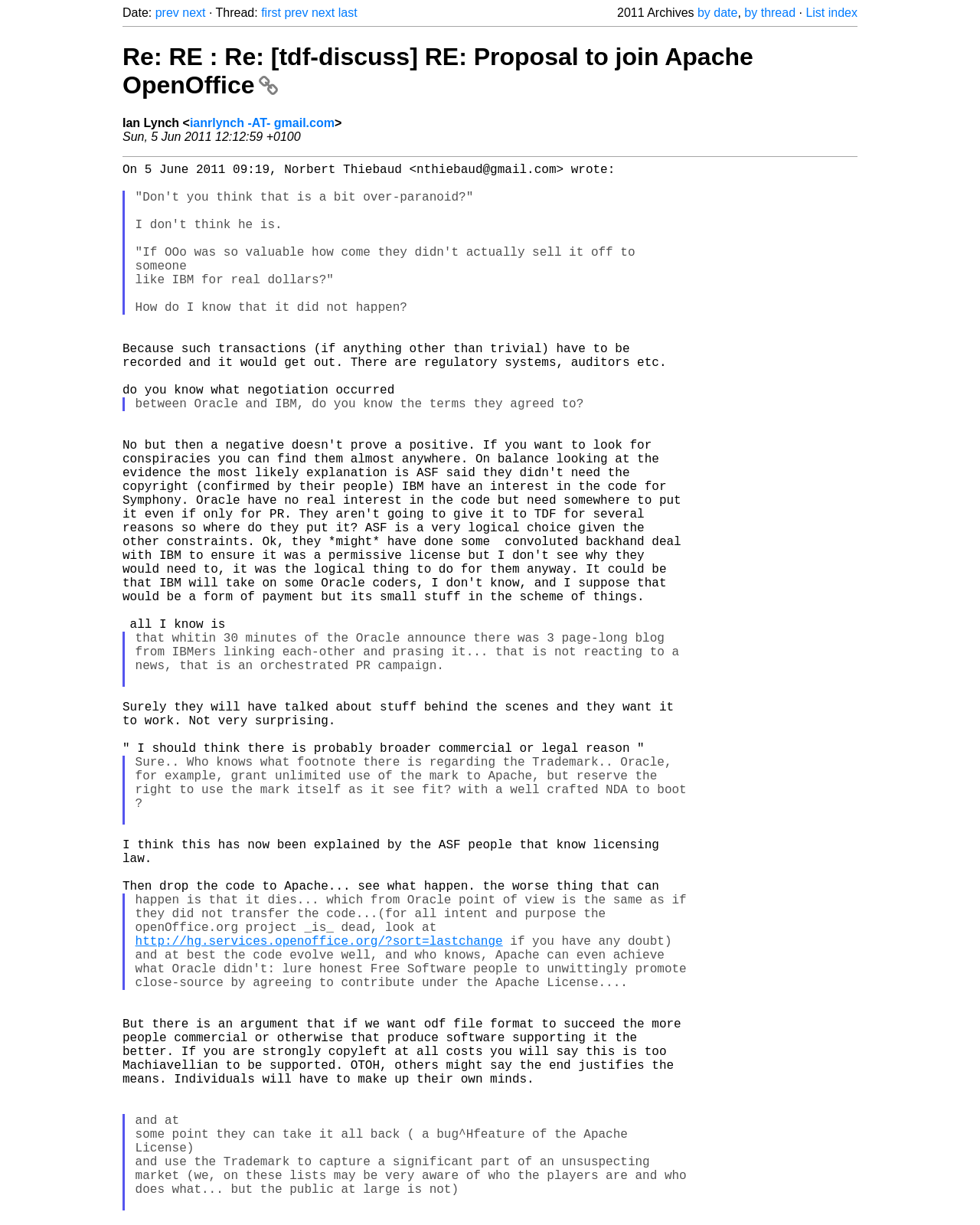What is the date of the email?
Give a single word or phrase as your answer by examining the image.

Sun, 5 Jun 2011 12:12:59 +0100